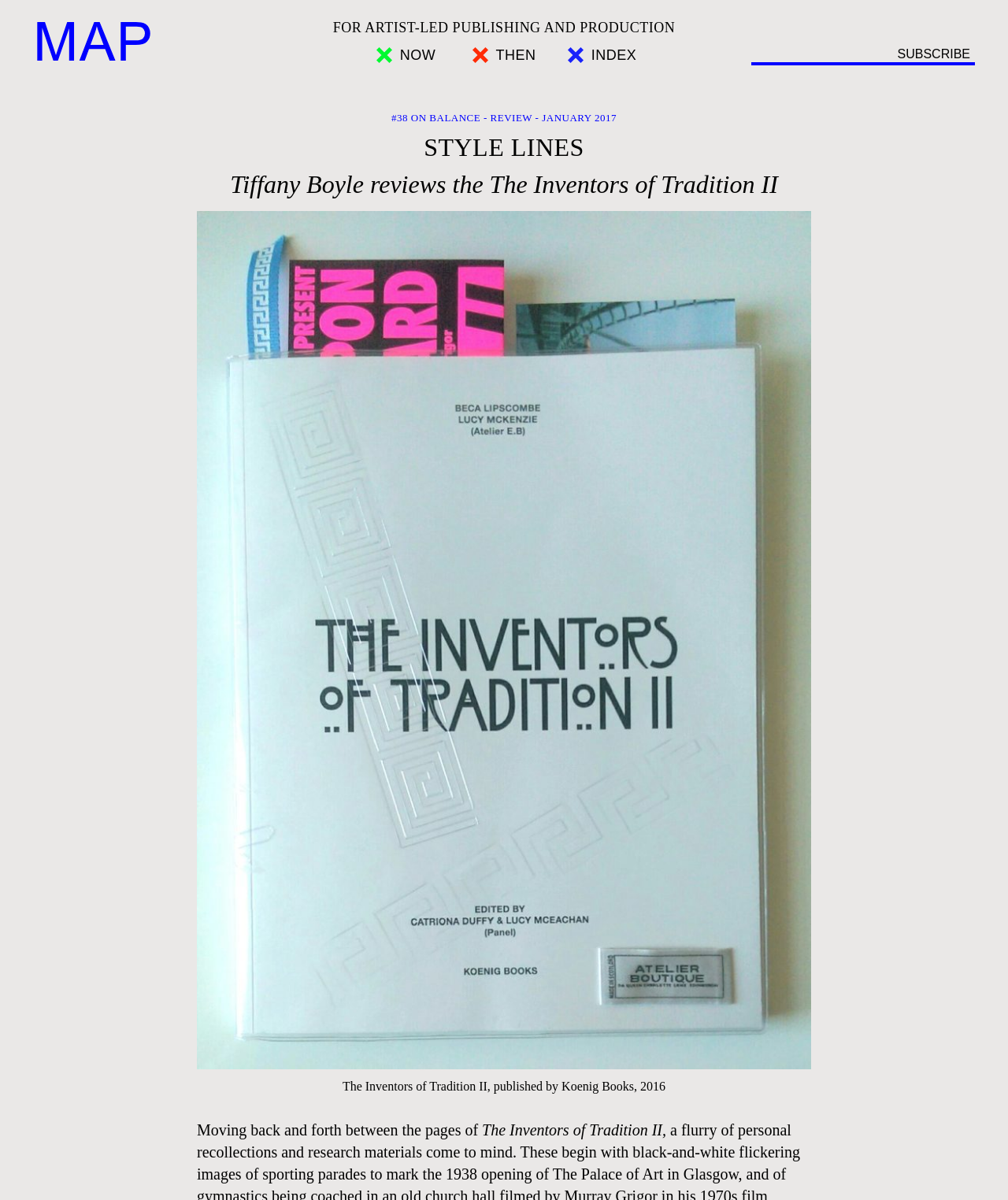Specify the bounding box coordinates for the region that must be clicked to perform the given instruction: "Click on MAP Magazine".

[0.033, 0.016, 0.255, 0.052]